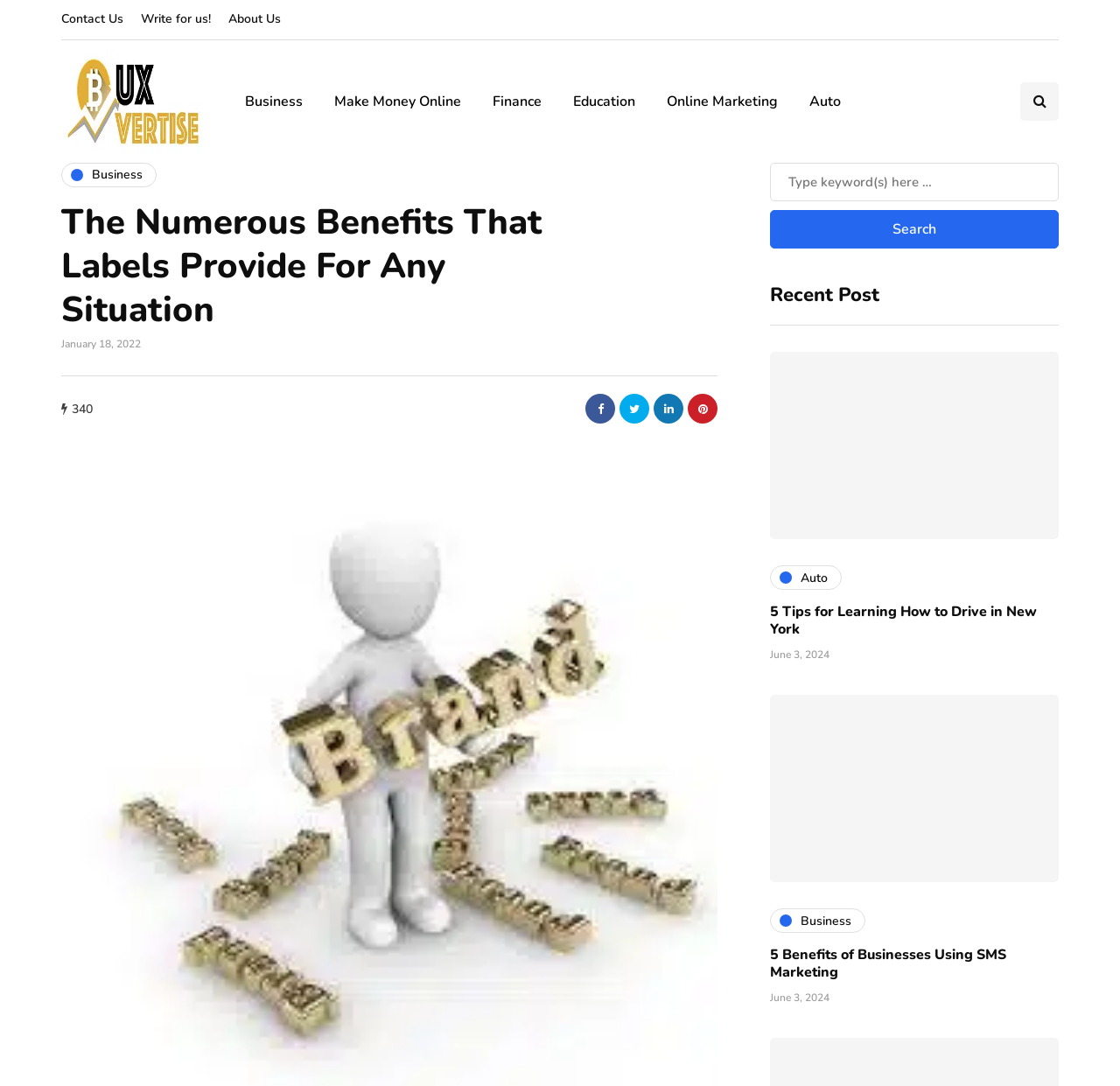Answer briefly with one word or phrase:
What is the date of the most recent post?

June 3, 2024